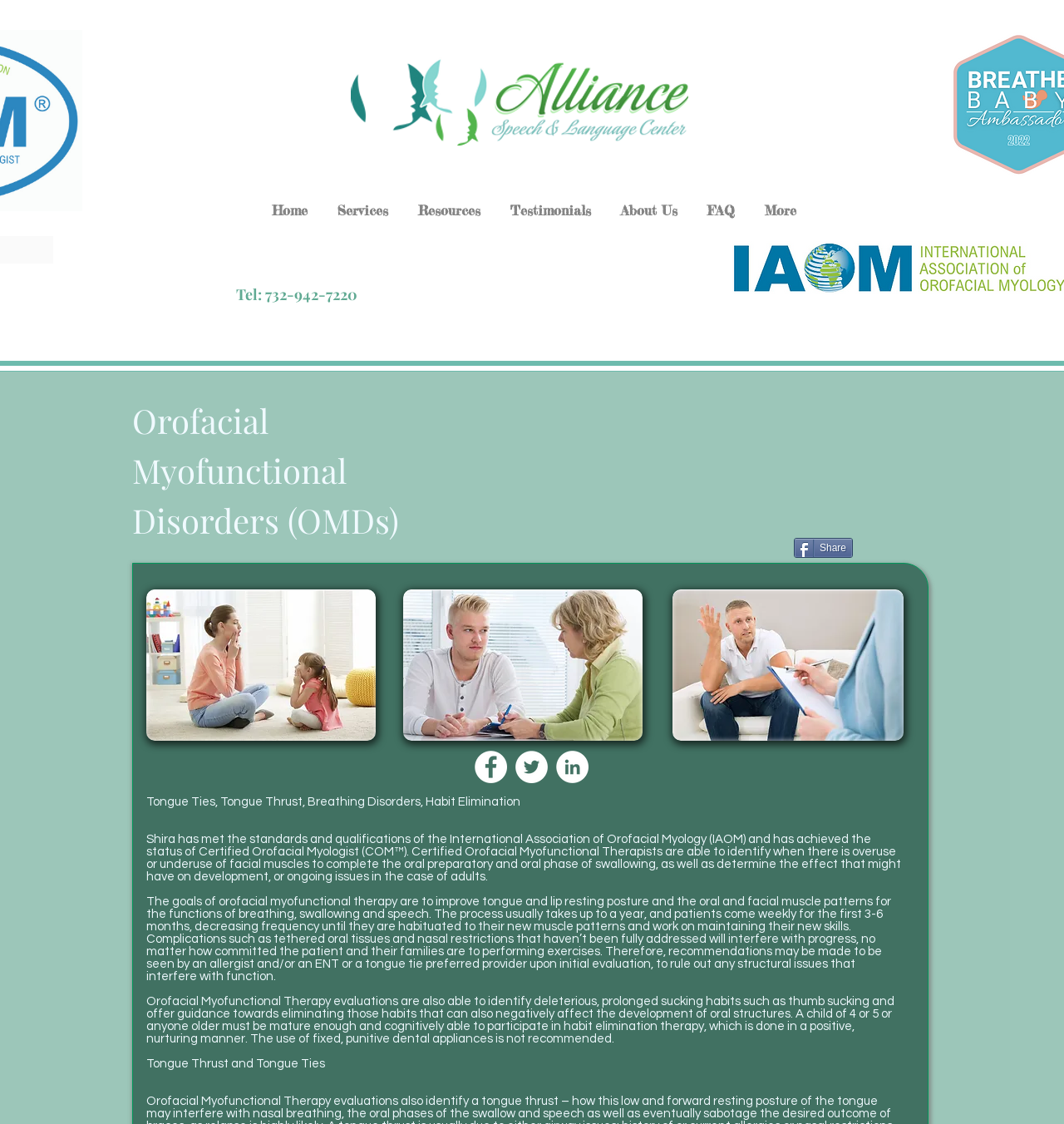Based on the element description "About Us", predict the bounding box coordinates of the UI element.

[0.57, 0.17, 0.651, 0.191]